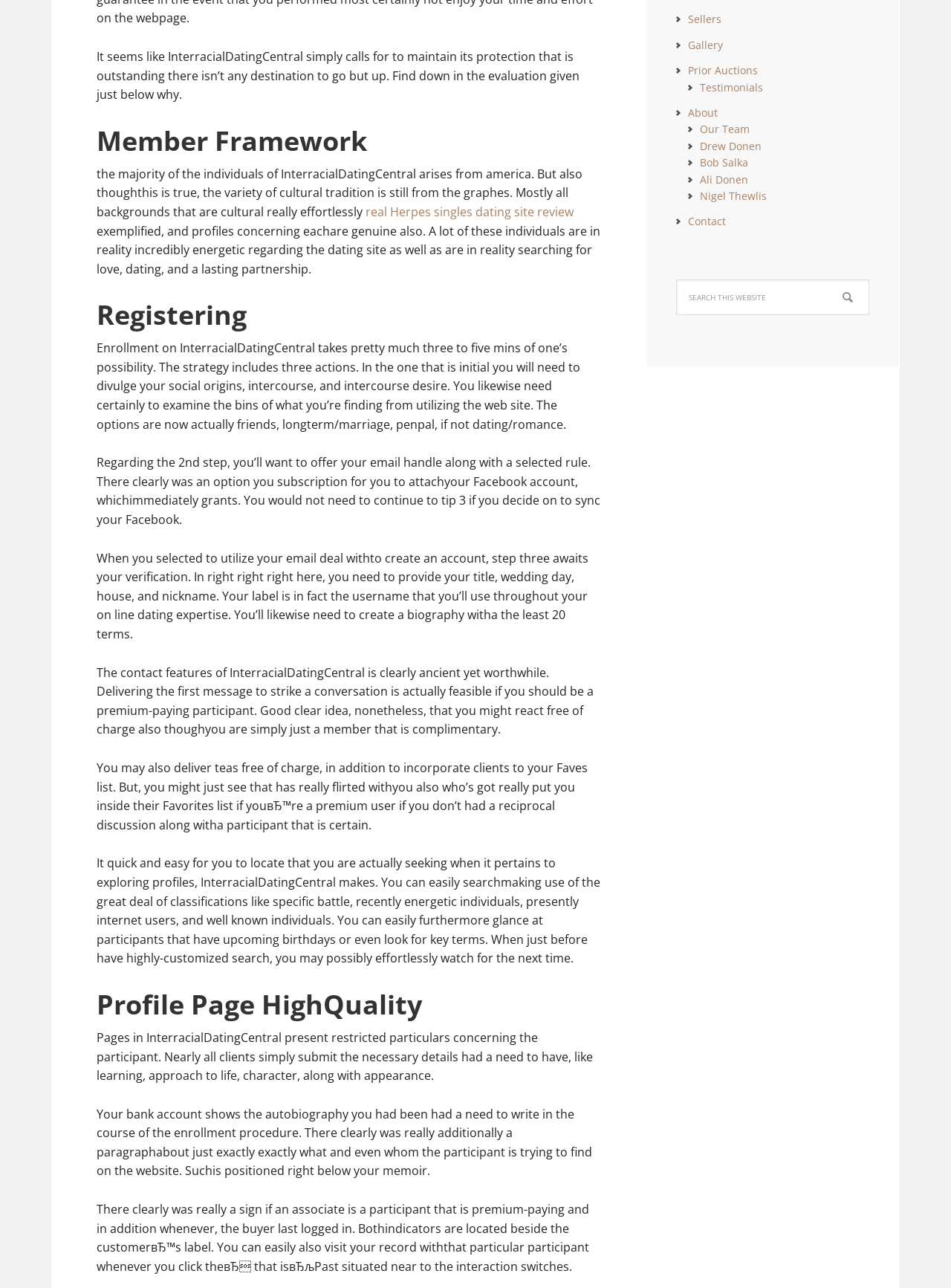Identify the bounding box for the UI element specified in this description: "Prior Auctions". The coordinates must be four float numbers between 0 and 1, formatted as [left, top, right, bottom].

[0.723, 0.049, 0.797, 0.06]